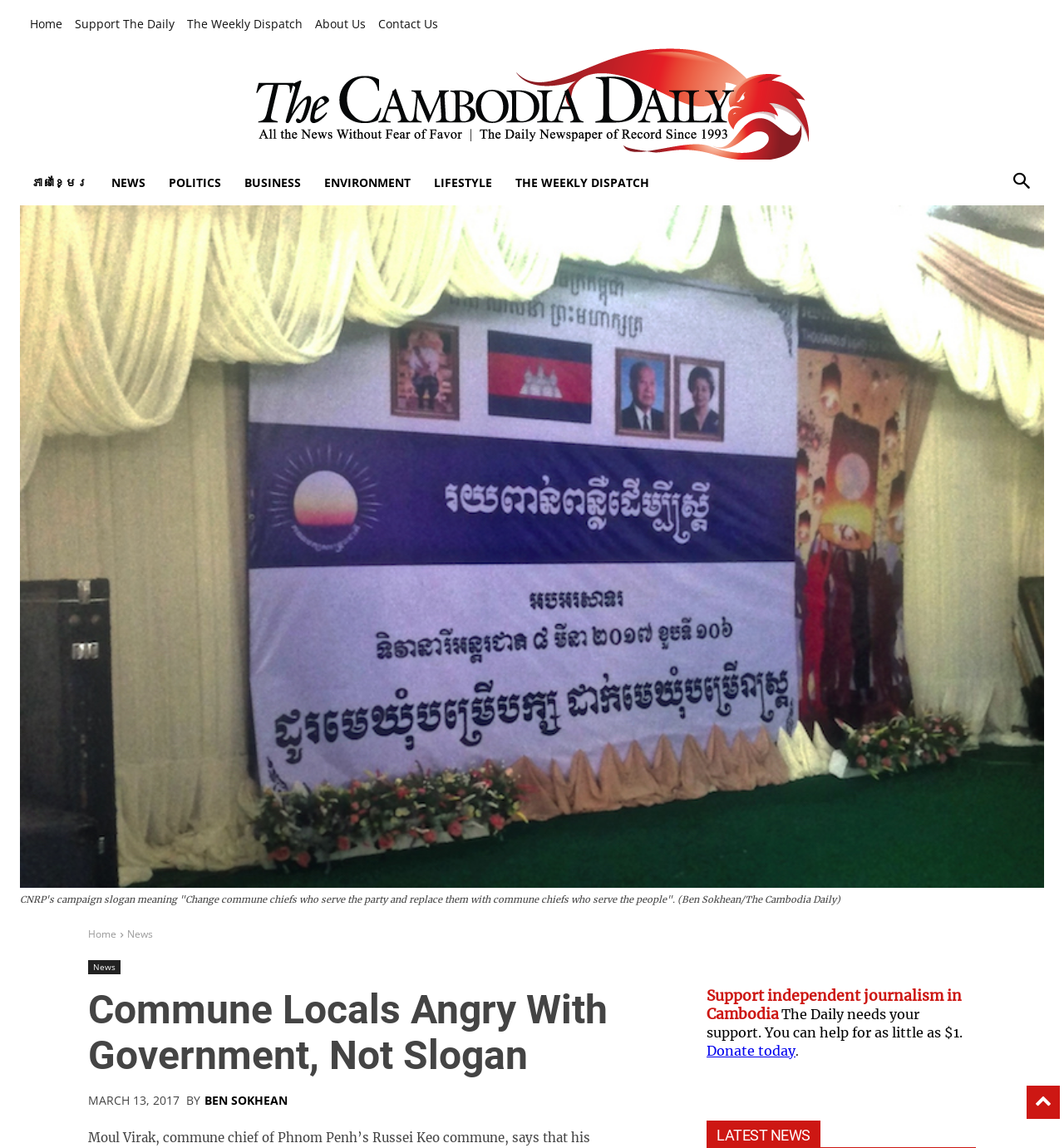What is the topic of the article?
Answer with a single word or short phrase according to what you see in the image.

Commune Locals Angry With Government